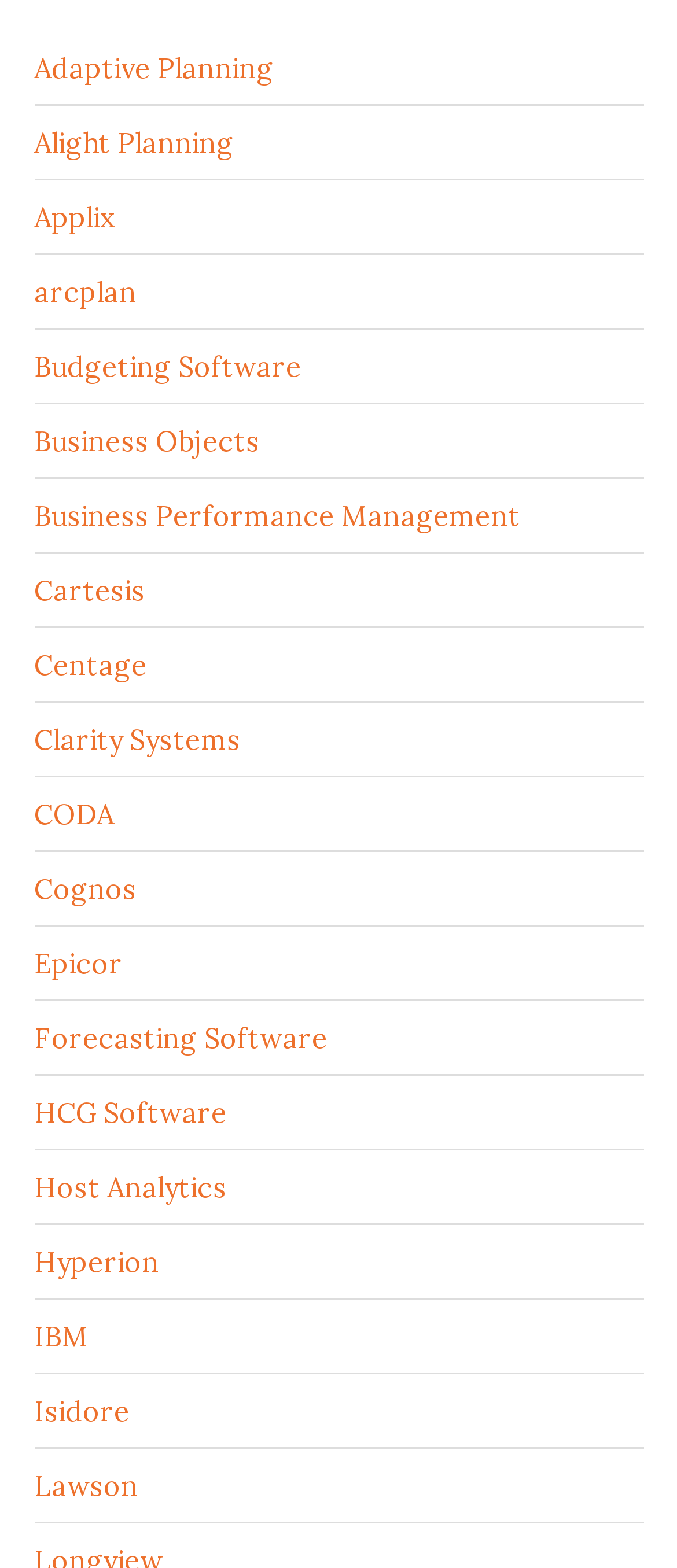Please identify the bounding box coordinates of the element's region that needs to be clicked to fulfill the following instruction: "Explore Host Analytics". The bounding box coordinates should consist of four float numbers between 0 and 1, i.e., [left, top, right, bottom].

[0.05, 0.745, 0.335, 0.768]